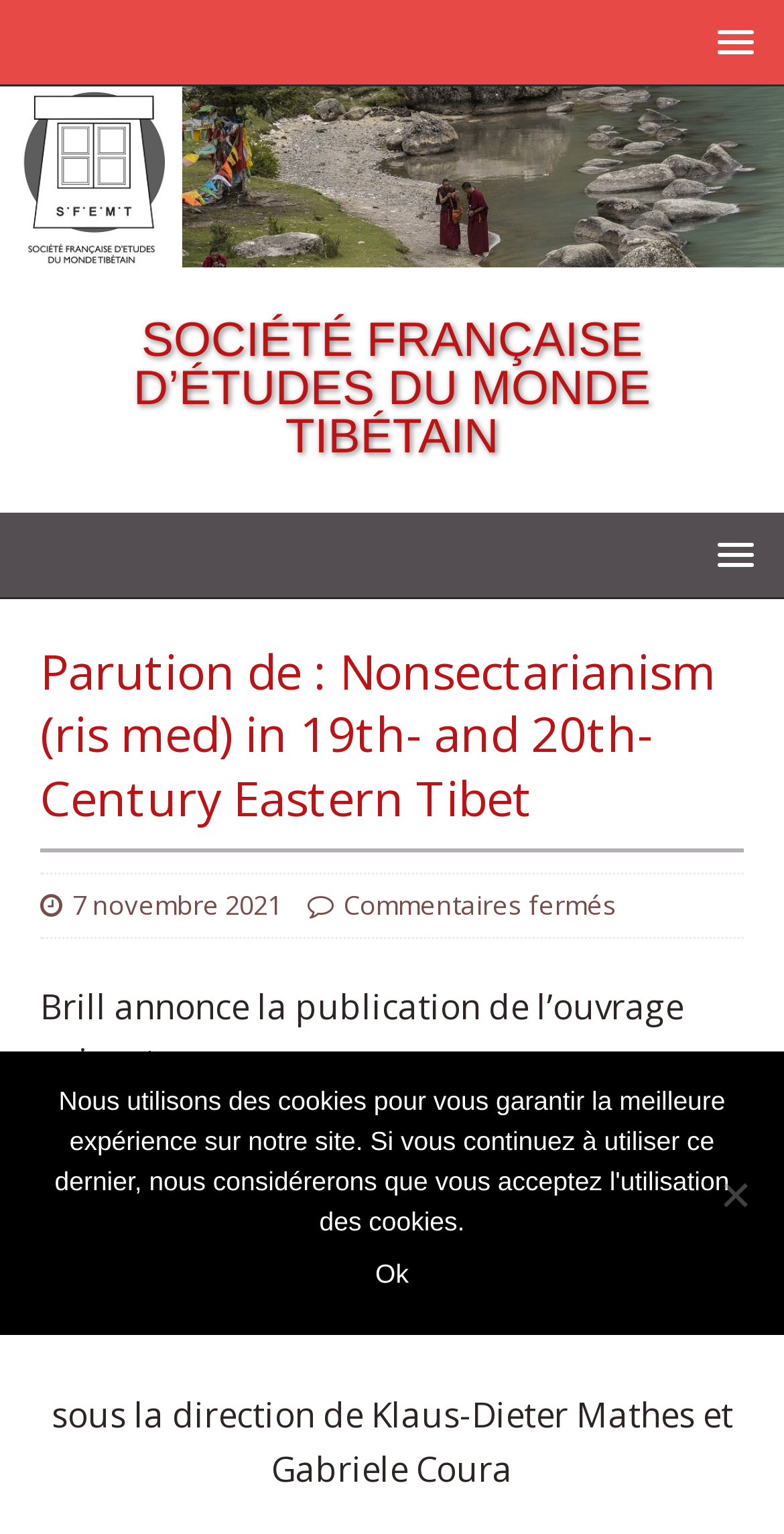What is the name of the society?
Look at the screenshot and respond with one word or a short phrase.

Société Française d’Études du Monde Tibétain